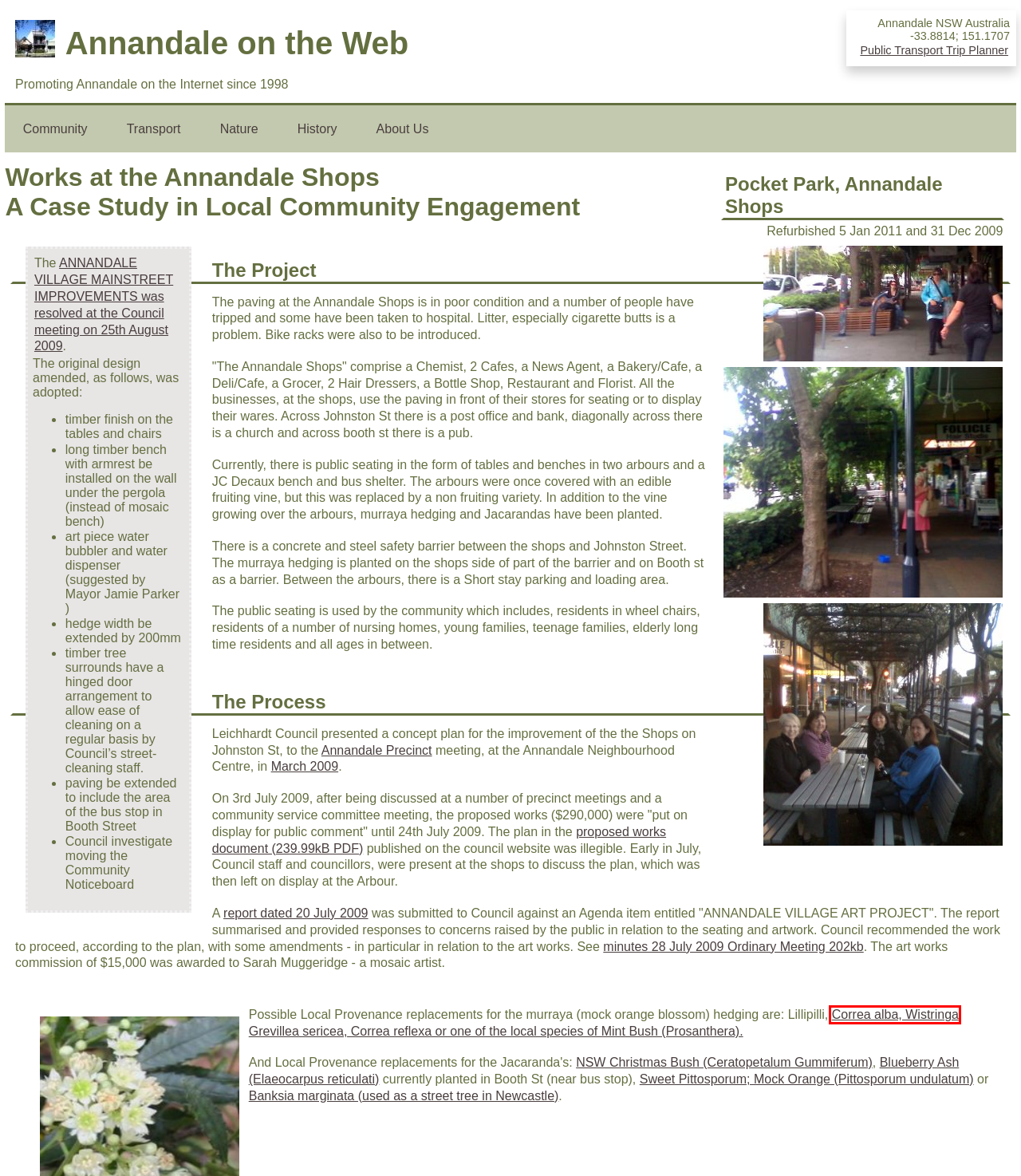Evaluate the webpage screenshot and identify the element within the red bounding box. Select the webpage description that best fits the new webpage after clicking the highlighted element. Here are the candidates:
A. Banksia Marginata, Newcastle Beach Youth Hostel, July 2009
B. Trip Planner | transportnsw.info
C. Small Trees (< 5m)
D. Inner West, Sydney NSW, Species with White or Cream Flowers
E. Pathology Tests for Fertility and AMH Testing | Gov2
F. Marghanita da Cruz, ICT Consultant and Director of Ramin Communications
G. Home - Inner West Council
H. Inner West, Sydney NSW Species with Blue, Purple, Mauve and Pink Flowers

D